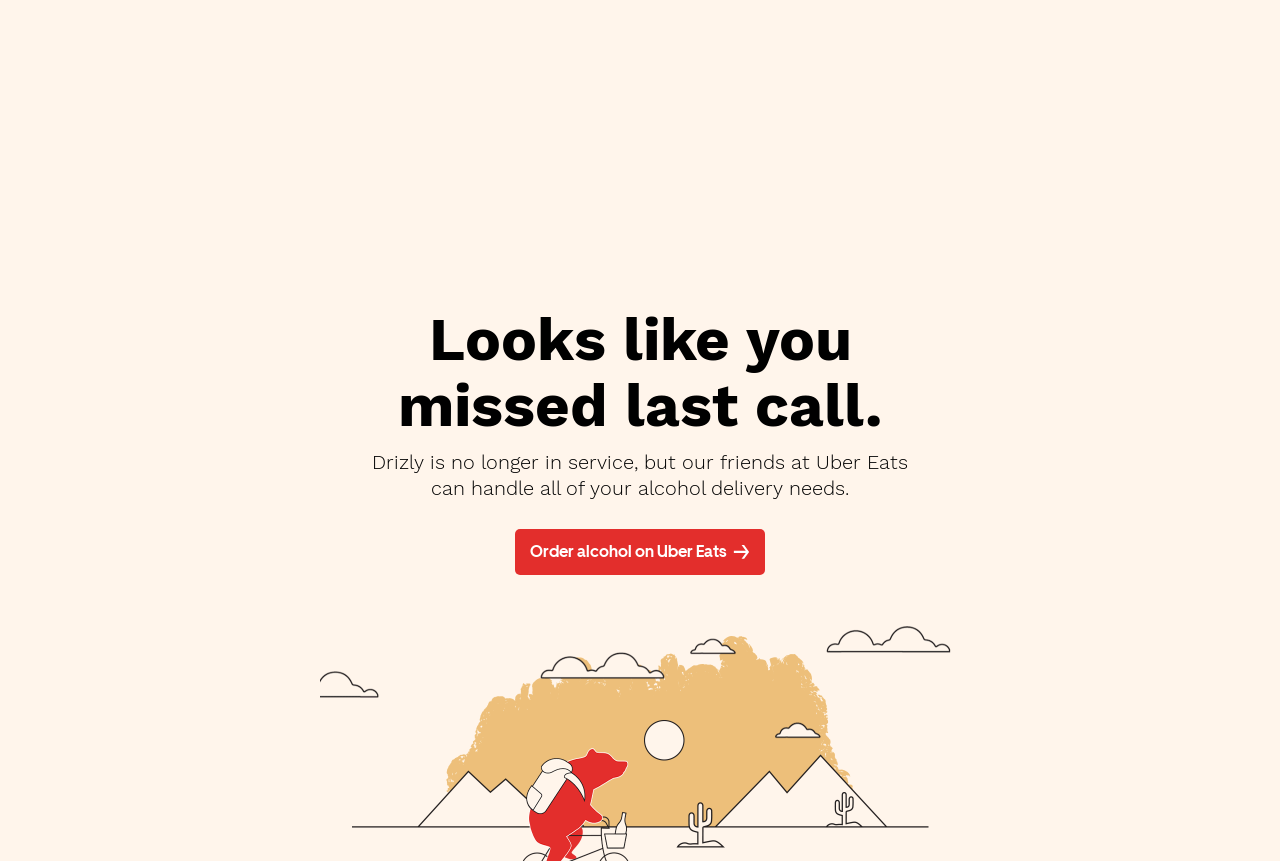Please find and generate the text of the main heading on the webpage.

Looks like you missed last call.